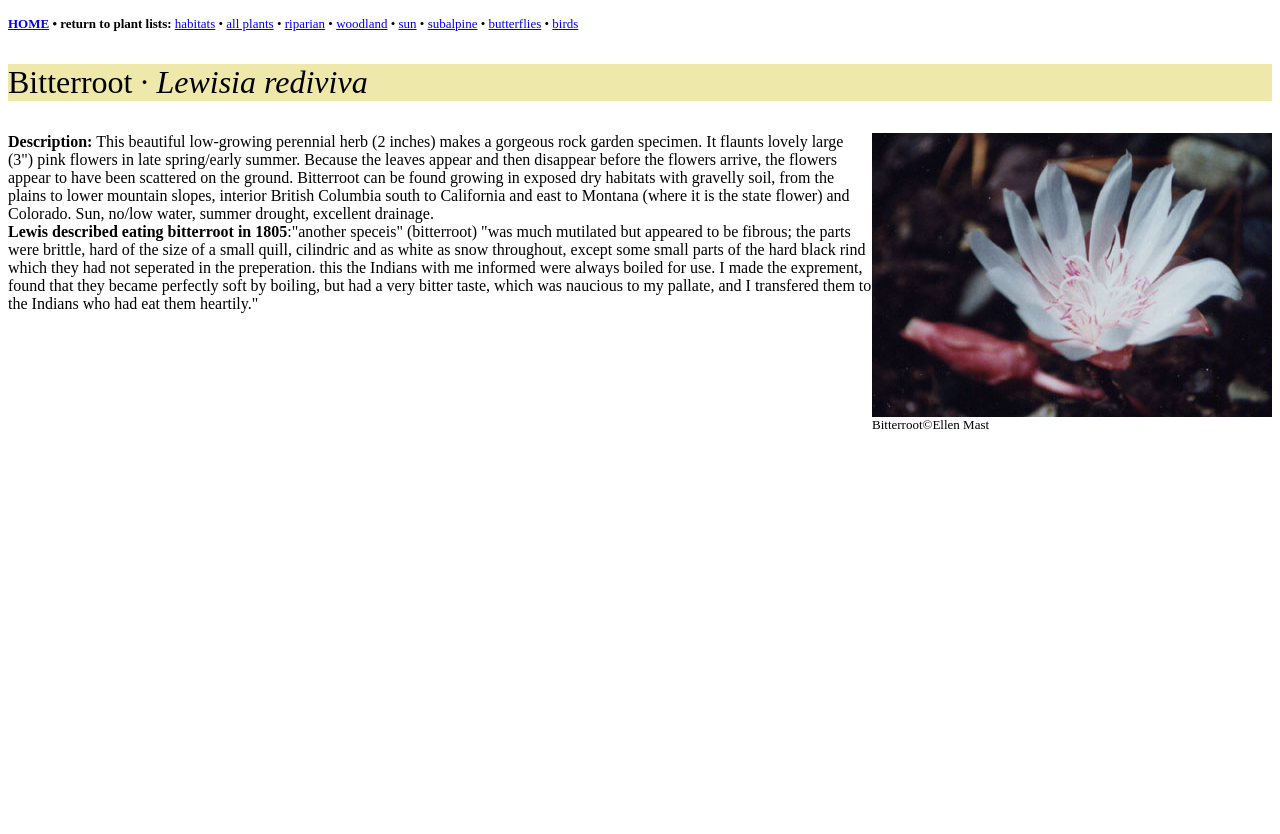Could you determine the bounding box coordinates of the clickable element to complete the instruction: "view image of bitterroot"? Provide the coordinates as four float numbers between 0 and 1, i.e., [left, top, right, bottom].

[0.681, 0.159, 0.994, 0.5]